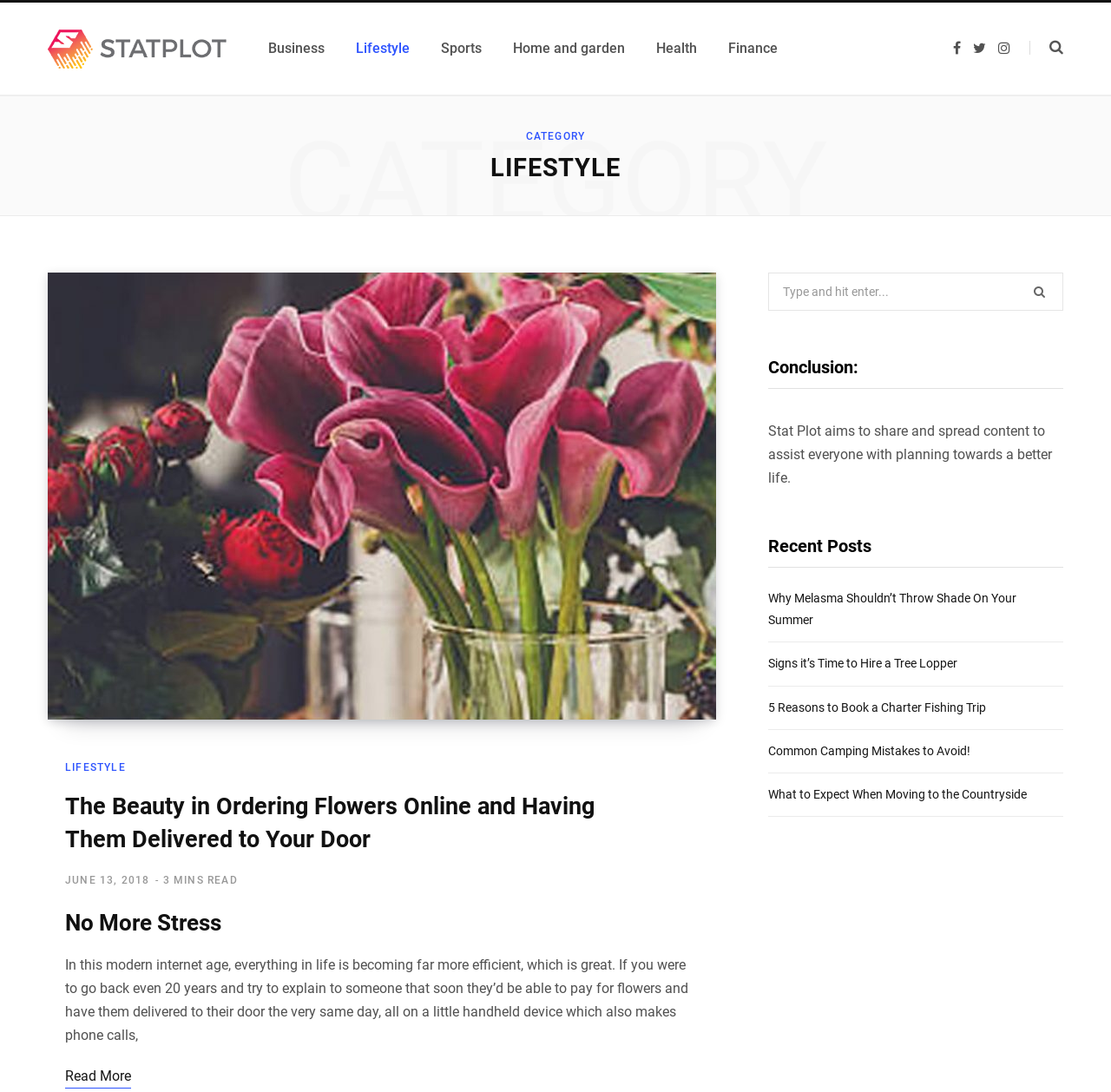Identify and provide the bounding box for the element described by: "CROSS VIEW FUEL".

None